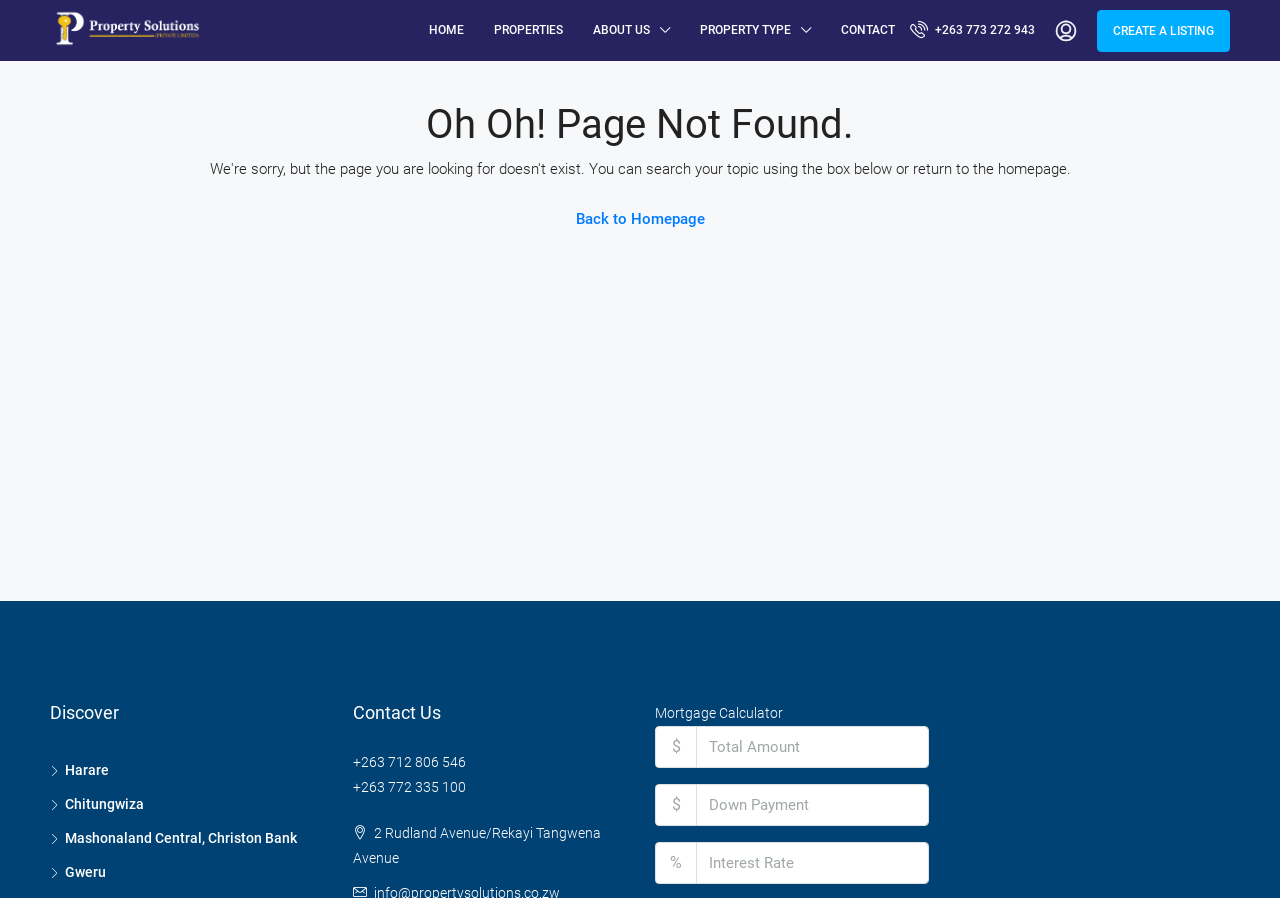Please identify the bounding box coordinates for the region that you need to click to follow this instruction: "Create a new listing".

[0.857, 0.011, 0.961, 0.058]